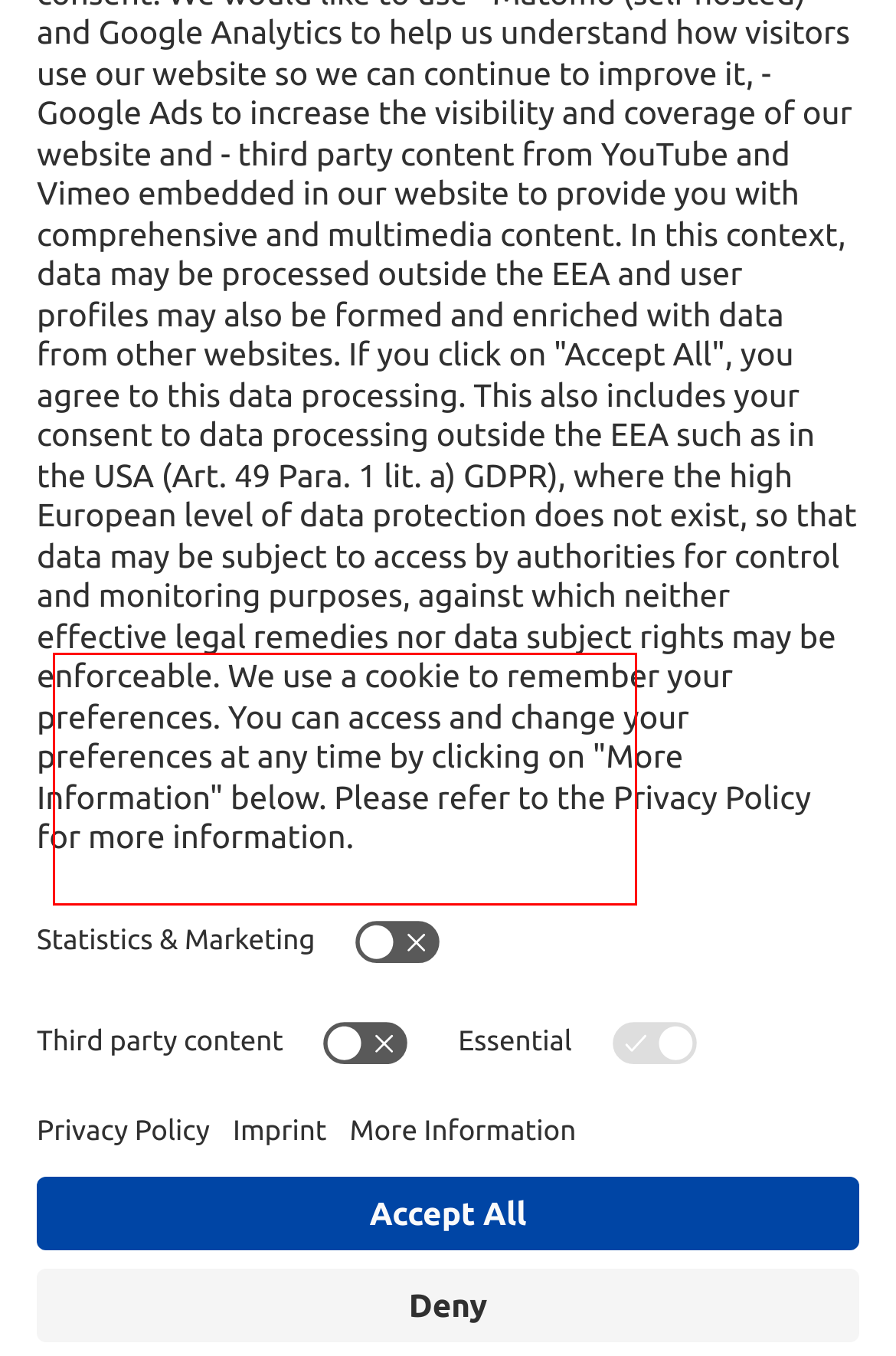Please examine the webpage screenshot and extract the text within the red bounding box using OCR.

Seawater Greenhouse Ltd is a for-profit organization that allows people living in arid environments to grow fruits and vegetables in greenhouses.